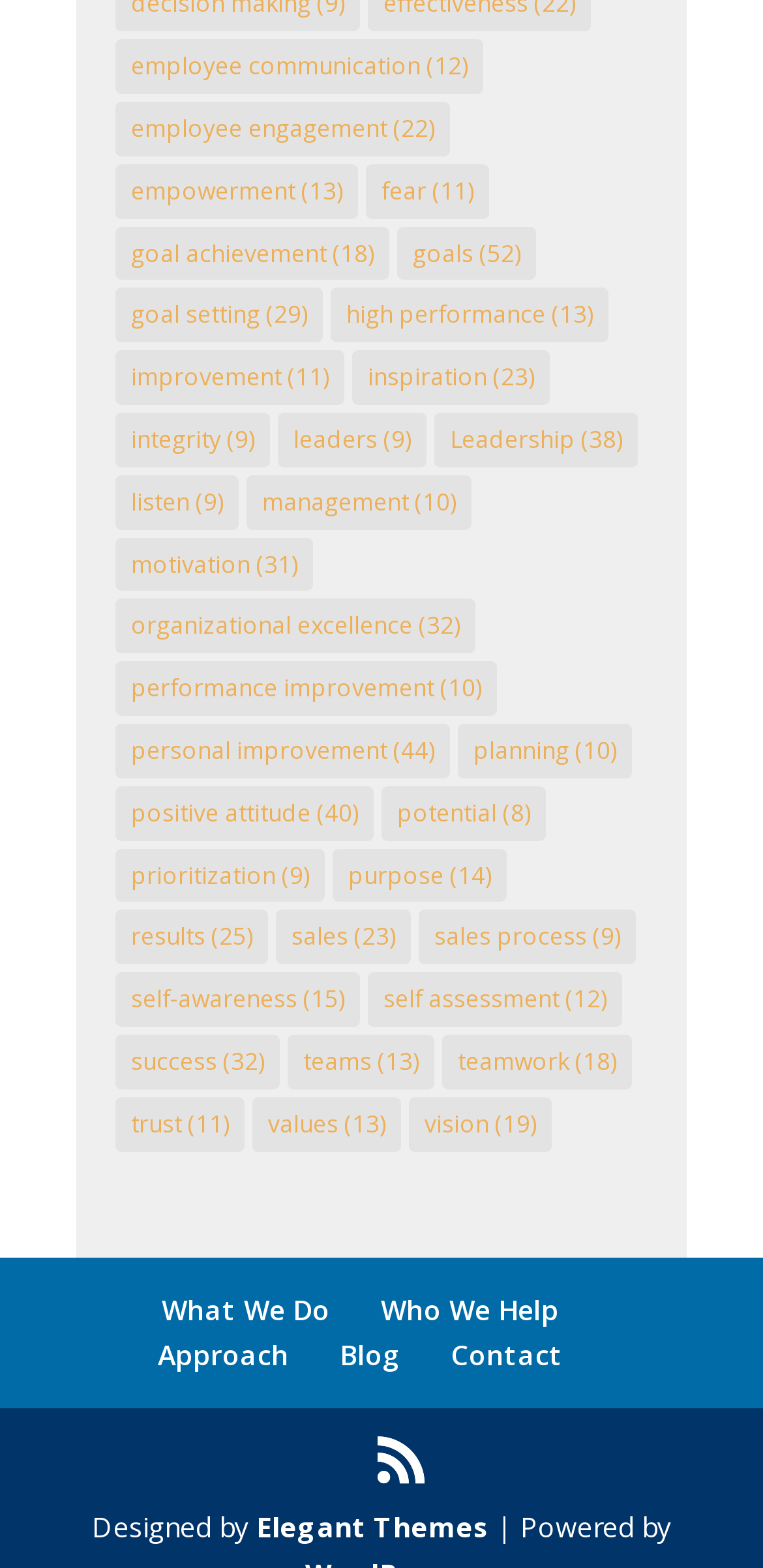Identify the bounding box coordinates of the clickable region necessary to fulfill the following instruction: "explore self-awareness". The bounding box coordinates should be four float numbers between 0 and 1, i.e., [left, top, right, bottom].

[0.151, 0.62, 0.472, 0.655]